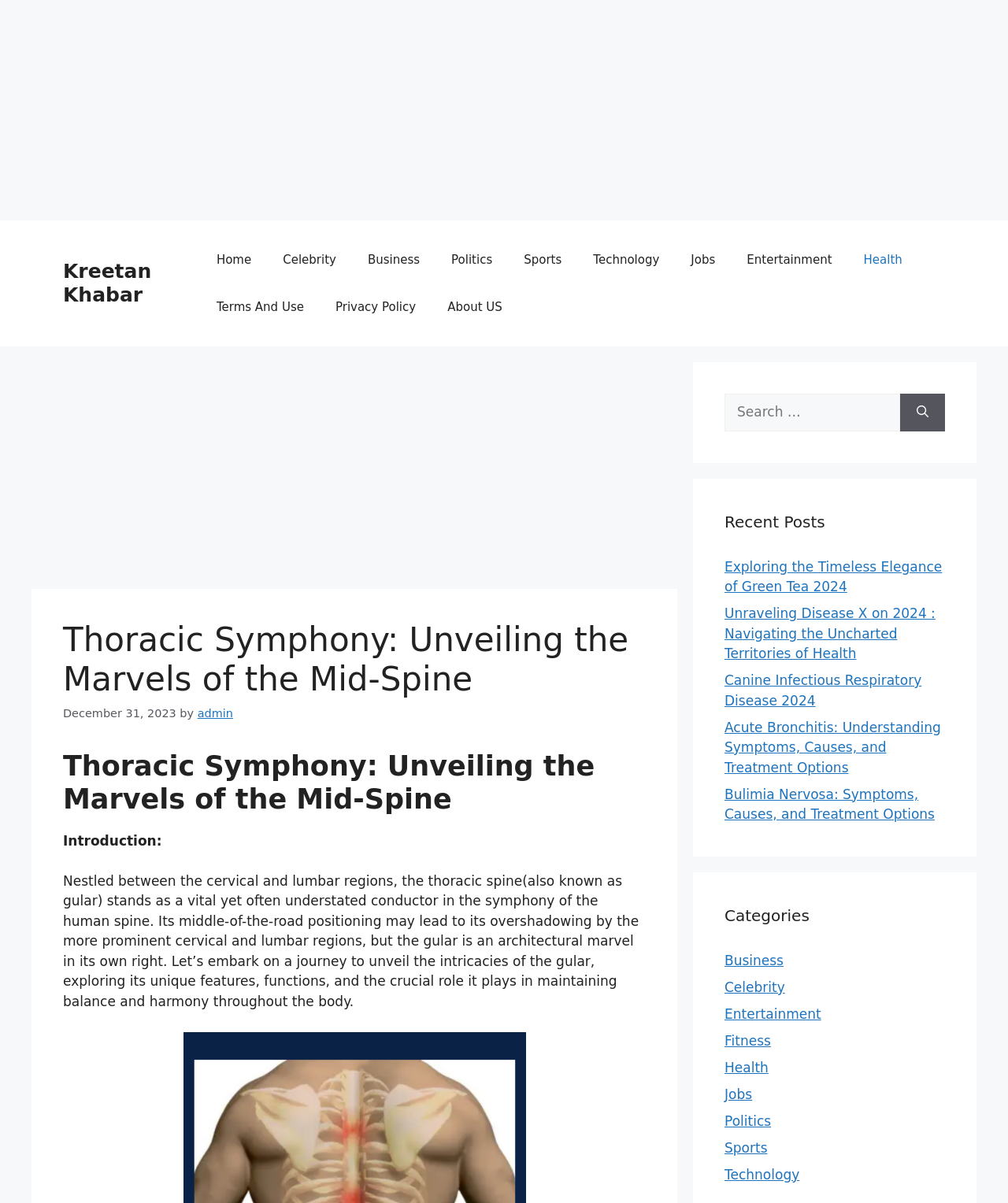Give a full account of the webpage's elements and their arrangement.

This webpage is about an article titled "Thoracic Symphony: Unveiling the Marvels of the Mid-Spine". At the top, there is a banner with the site's name "Kreetan Khabar" and a navigation menu with 9 links: Home, Celebrity, Business, Politics, Sports, Technology, Jobs, Entertainment, and Health. Below the navigation menu, there is an advertisement iframe.

The main content area is divided into two sections. On the left, there is a header section with the article title, a timestamp "December 31, 2023", and the author's name "admin". Below the header, there is a brief introduction to the article, which discusses the importance of the thoracic spine in the human body.

On the right side, there is a complementary section with a search box and a button labeled "Search". Below the search box, there is a section titled "Recent Posts" with 5 links to other articles, including "Exploring the Timeless Elegance of Green Tea 2024" and "Unraveling Disease X on 2024 : Navigating the Uncharted Territories of Health". Further down, there is a section titled "Categories" with 9 links to different categories, including Business, Celebrity, Entertainment, and Health.

There are two advertisement iframes on the page, one at the top and another in the middle. The overall layout is organized, with clear headings and concise text.